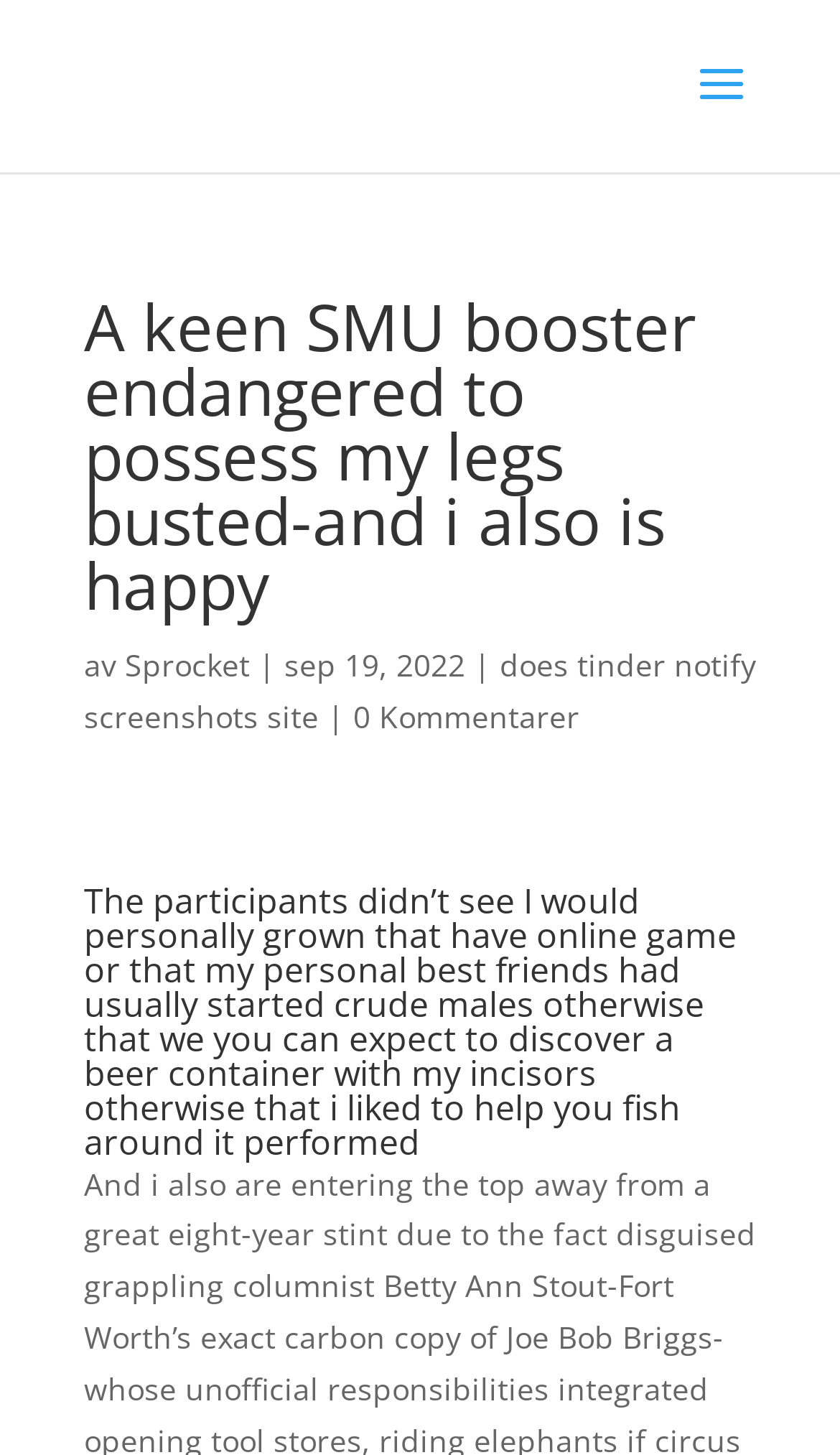What is the name of the linked website?
Please provide a comprehensive and detailed answer to the question.

I found the name of the linked website by looking at the link 'Sprocket' which is located next to the text 'av' and above the article title.